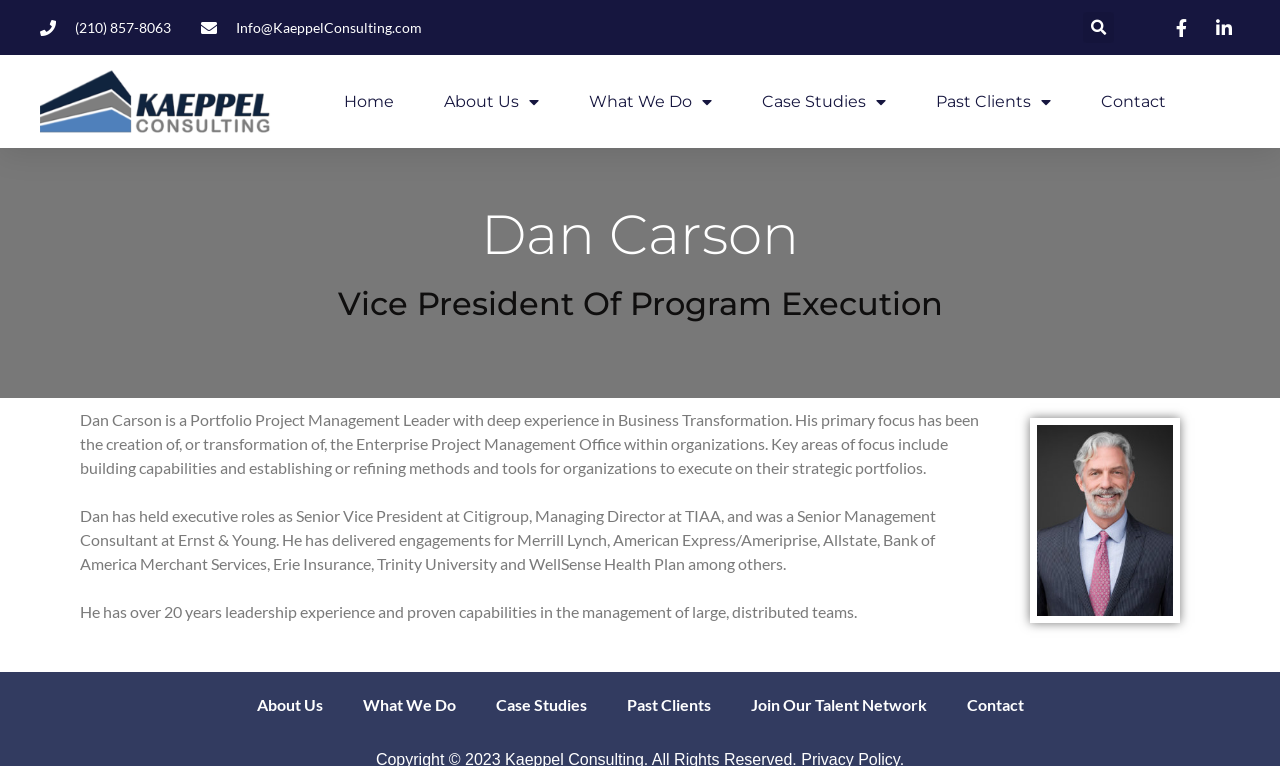What is the primary focus of Dan Carson's work?
Please provide a single word or phrase as your answer based on the image.

Business Transformation